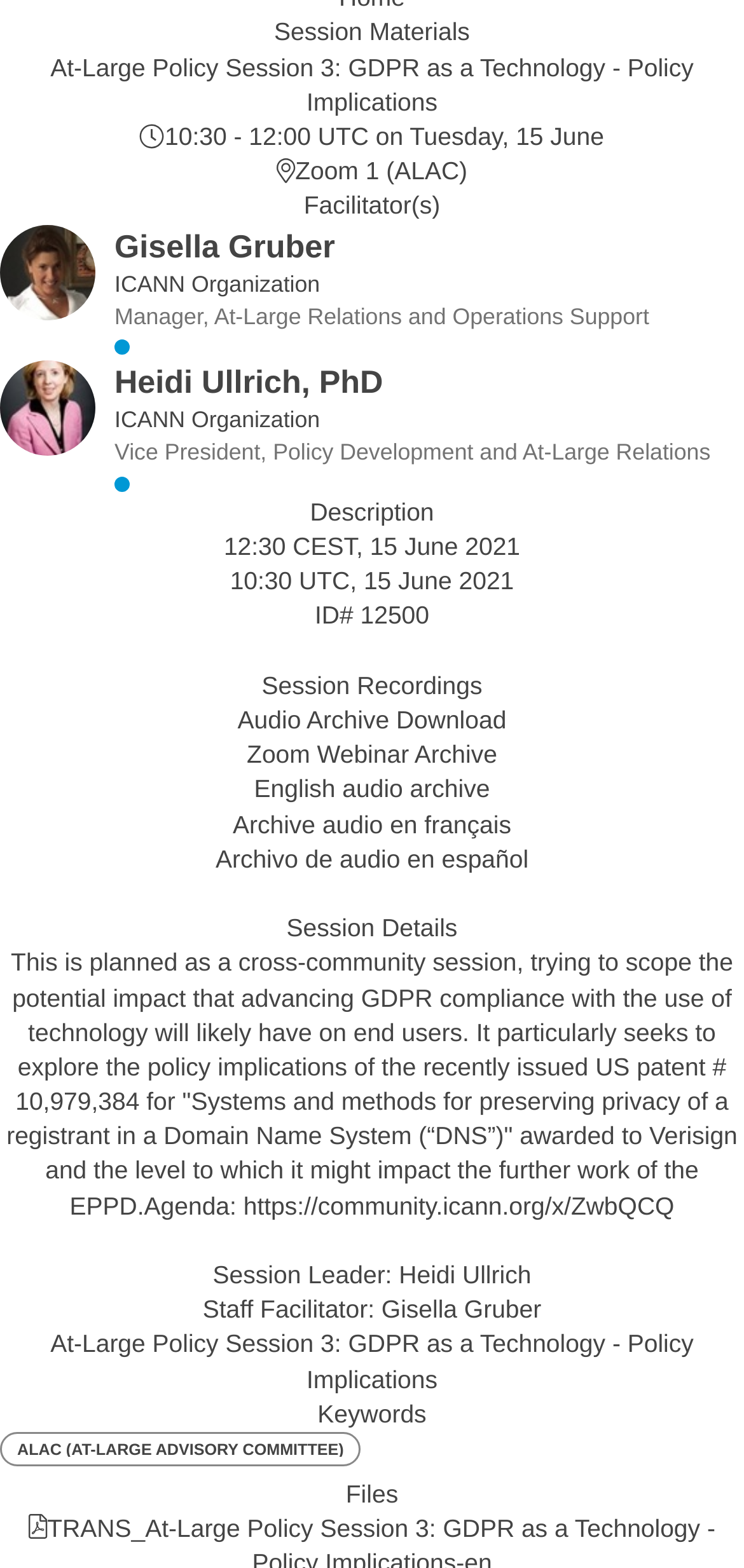What is the date of this session? Look at the image and give a one-word or short phrase answer.

15 June 2021